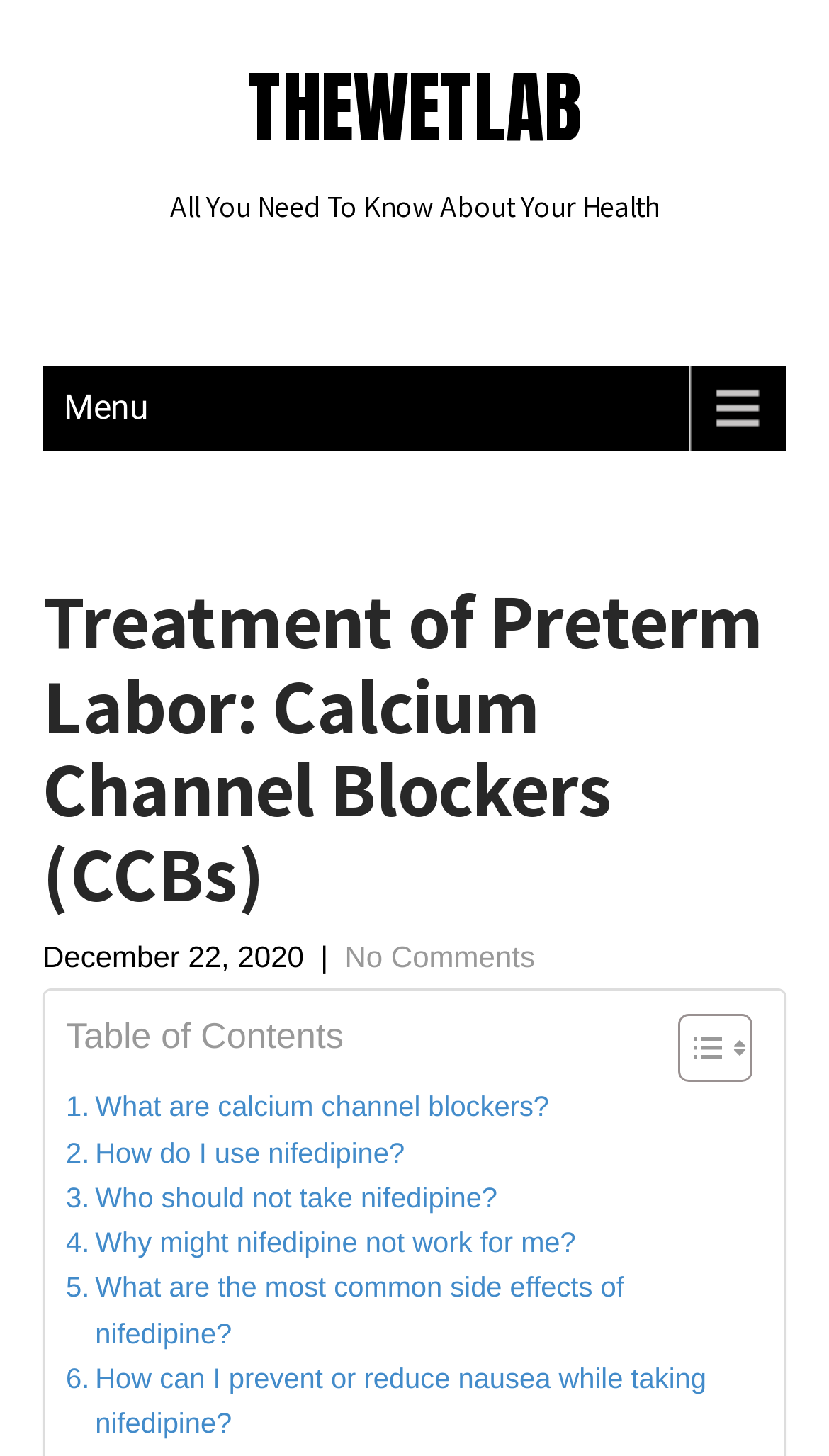Describe the webpage meticulously, covering all significant aspects.

The webpage is about the treatment of preterm labor using calcium channel blockers. At the top, there is a header section with a link to "THEWETLAB" and a menu link. Below the header, there is a main heading that reads "Treatment of Preterm Labor: Calcium Channel Blockers (CCBs)". 

To the right of the main heading, there is a date "December 22, 2020" and a separator, followed by a link that says "No Comments". 

Below the main heading, there is a table of contents section with a label "Table of Content" and two icons. The table of contents has six links, each describing a specific aspect of calcium channel blockers, including what they are, how to use them, who should not take them, why they might not work, their side effects, and how to prevent nausea while taking them. 

The webpage has a total of seven links, including the menu link, the "THEWETLAB" link, the "No Comments" link, and the six links in the table of contents. There are also two icons in the table of contents section.